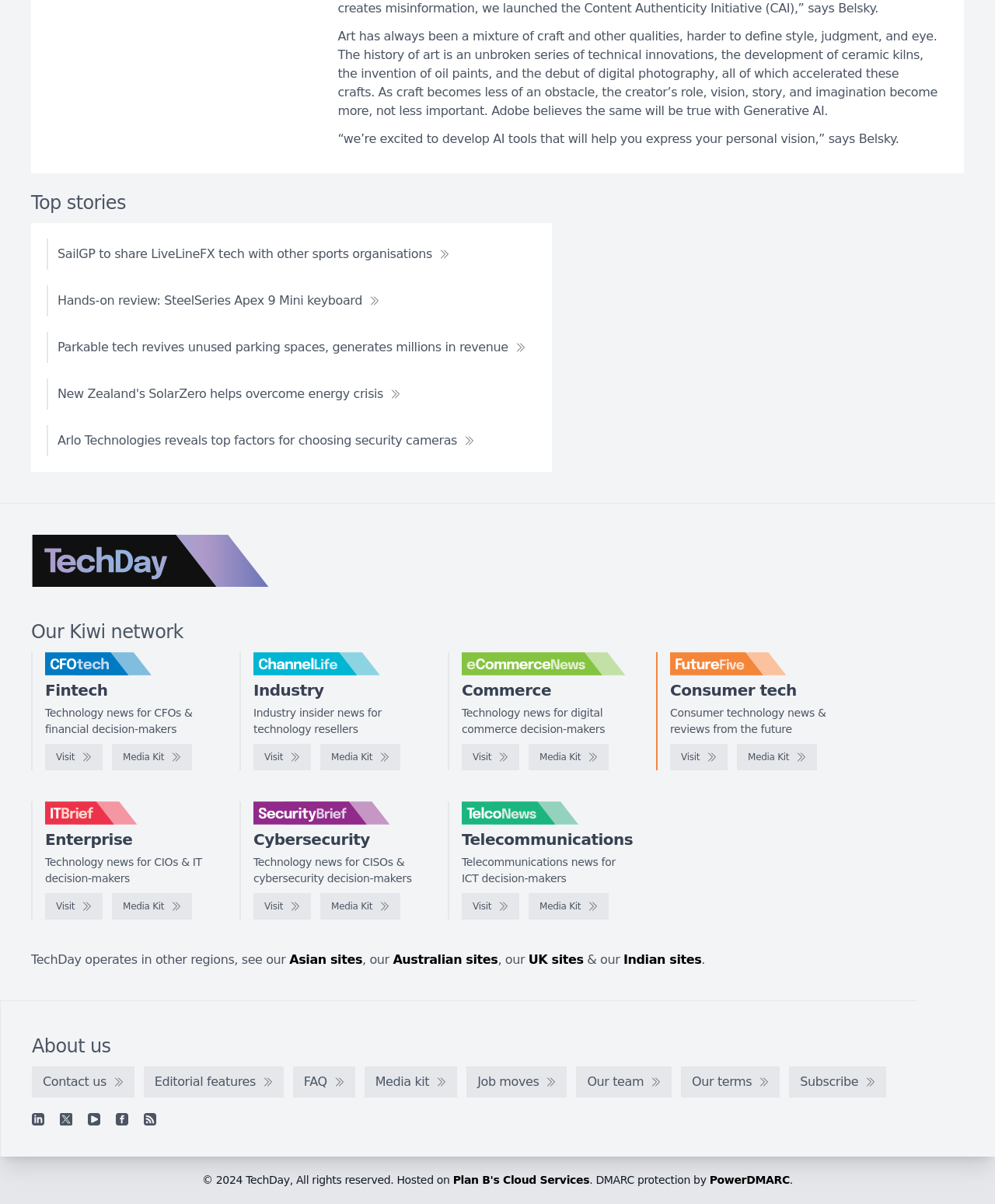Provide a brief response to the question using a single word or phrase: 
How many regions does TechDay operate in?

Multiple